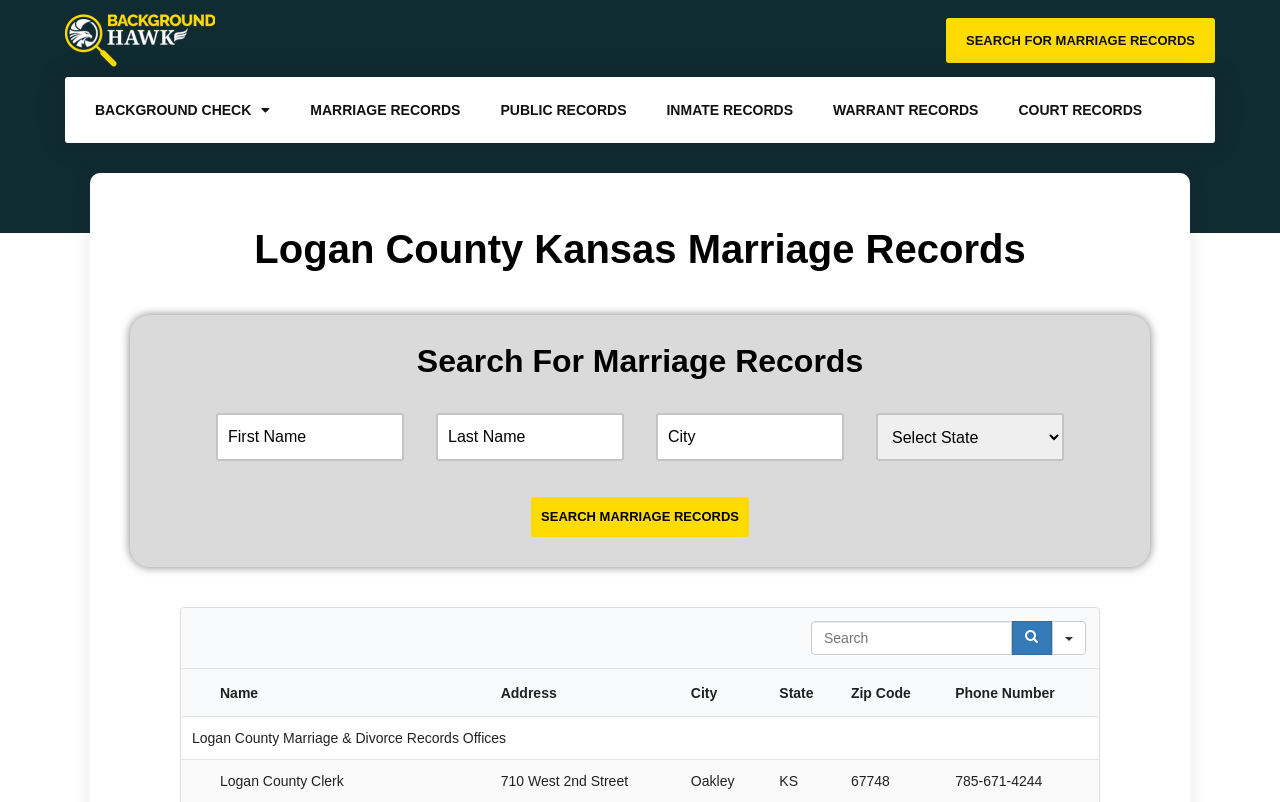Please identify the bounding box coordinates of the element's region that I should click in order to complete the following instruction: "Select a city". The bounding box coordinates consist of four float numbers between 0 and 1, i.e., [left, top, right, bottom].

[0.512, 0.515, 0.659, 0.575]